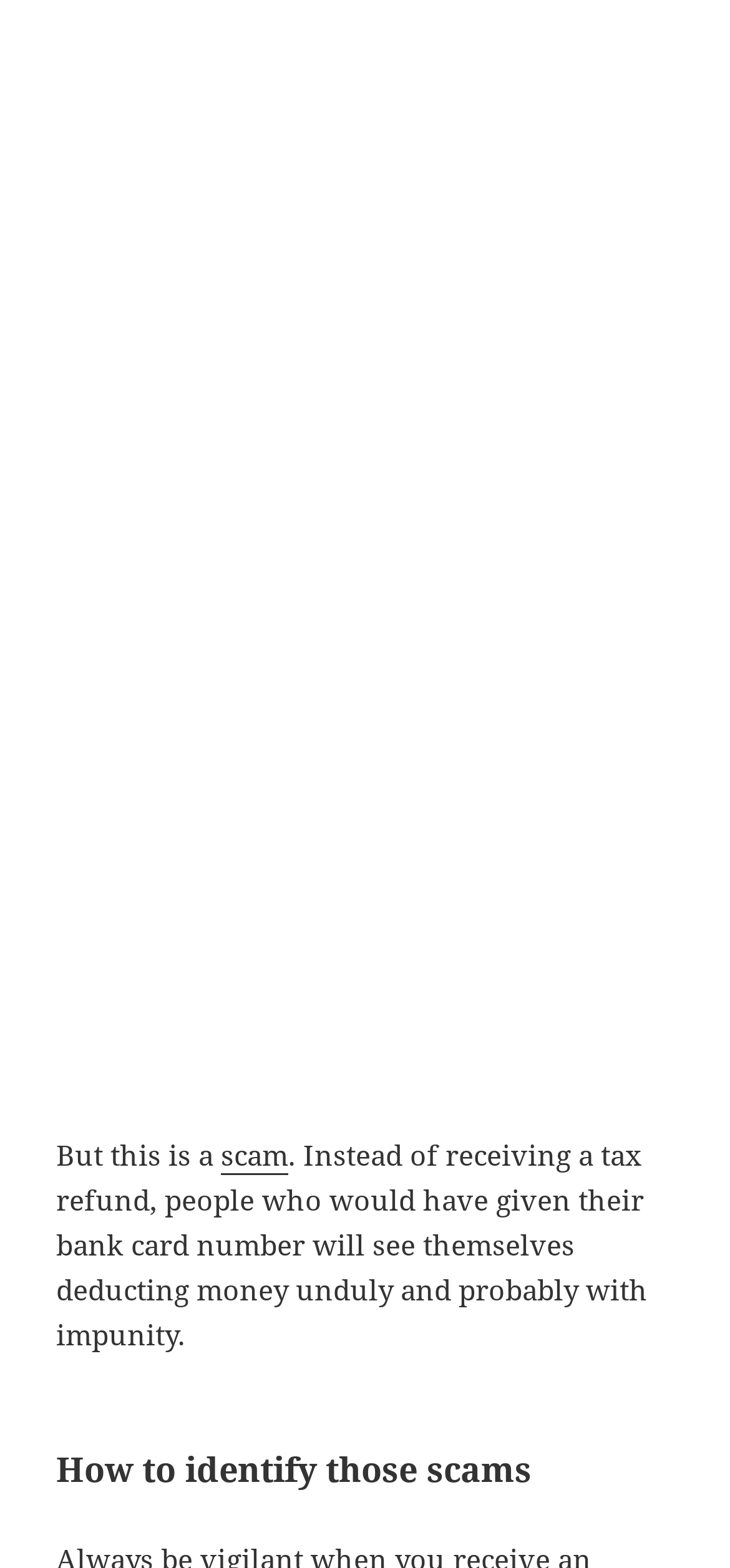Identify the bounding box of the UI element described as follows: "parent_node: COMMENT * name="db793f041d"". Provide the coordinates as four float numbers in the range of 0 to 1 [left, top, right, bottom].

[0.077, 0.296, 0.923, 0.541]